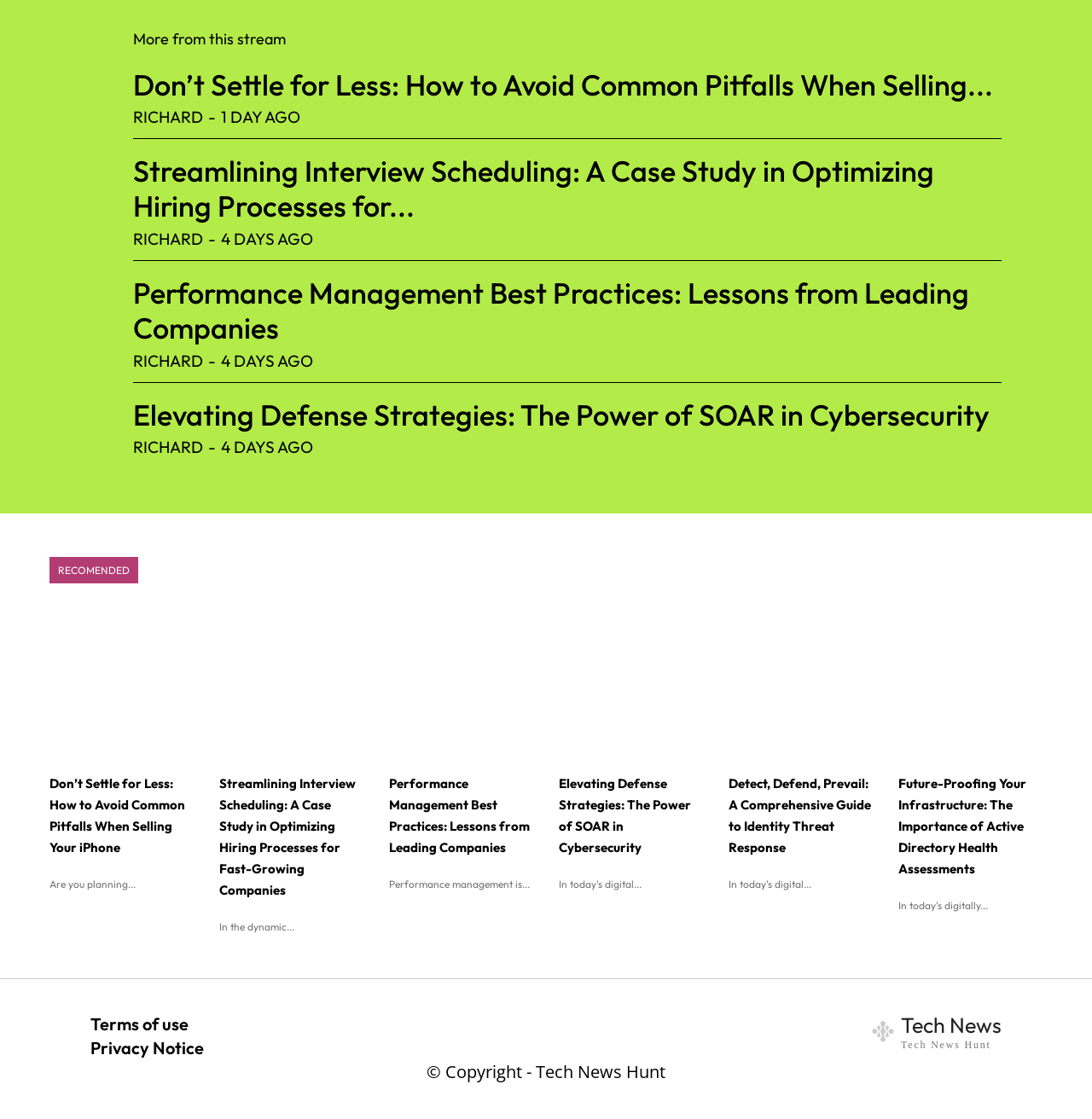How long ago was the third article published?
Please provide a detailed answer to the question.

The third article on the webpage has a time element with the text '4 DAYS AGO', indicating when the article was published.